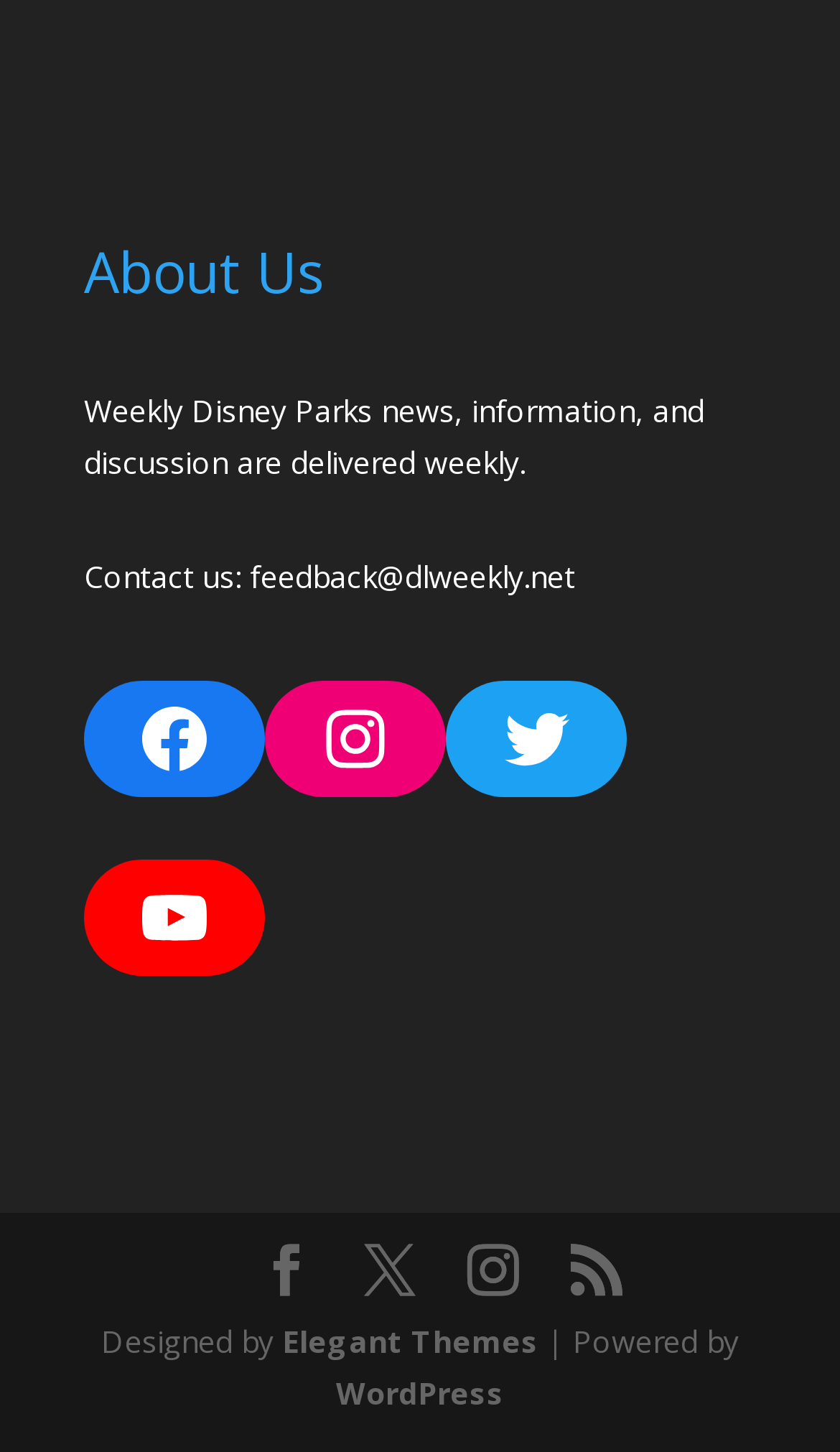What is the name of the theme designer?
Could you answer the question in a detailed manner, providing as much information as possible?

I looked at the bottom of the webpage and found a section that mentions 'Designed by' followed by a link to 'Elegant Themes', which suggests that they are the designers of the theme.